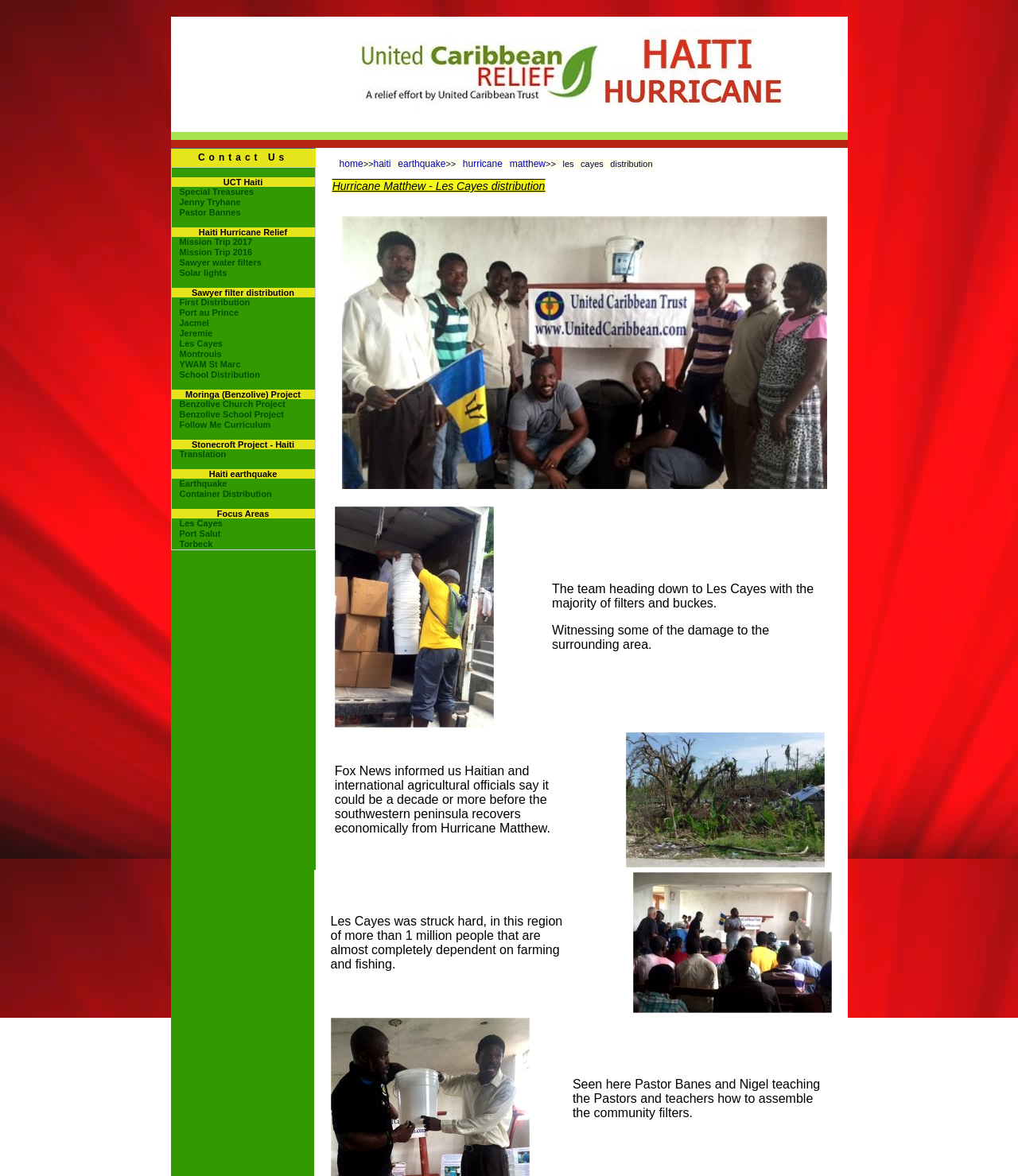Find the bounding box coordinates for the area that should be clicked to accomplish the instruction: "View the image of the team heading down to Les Cayes".

[0.329, 0.431, 0.485, 0.619]